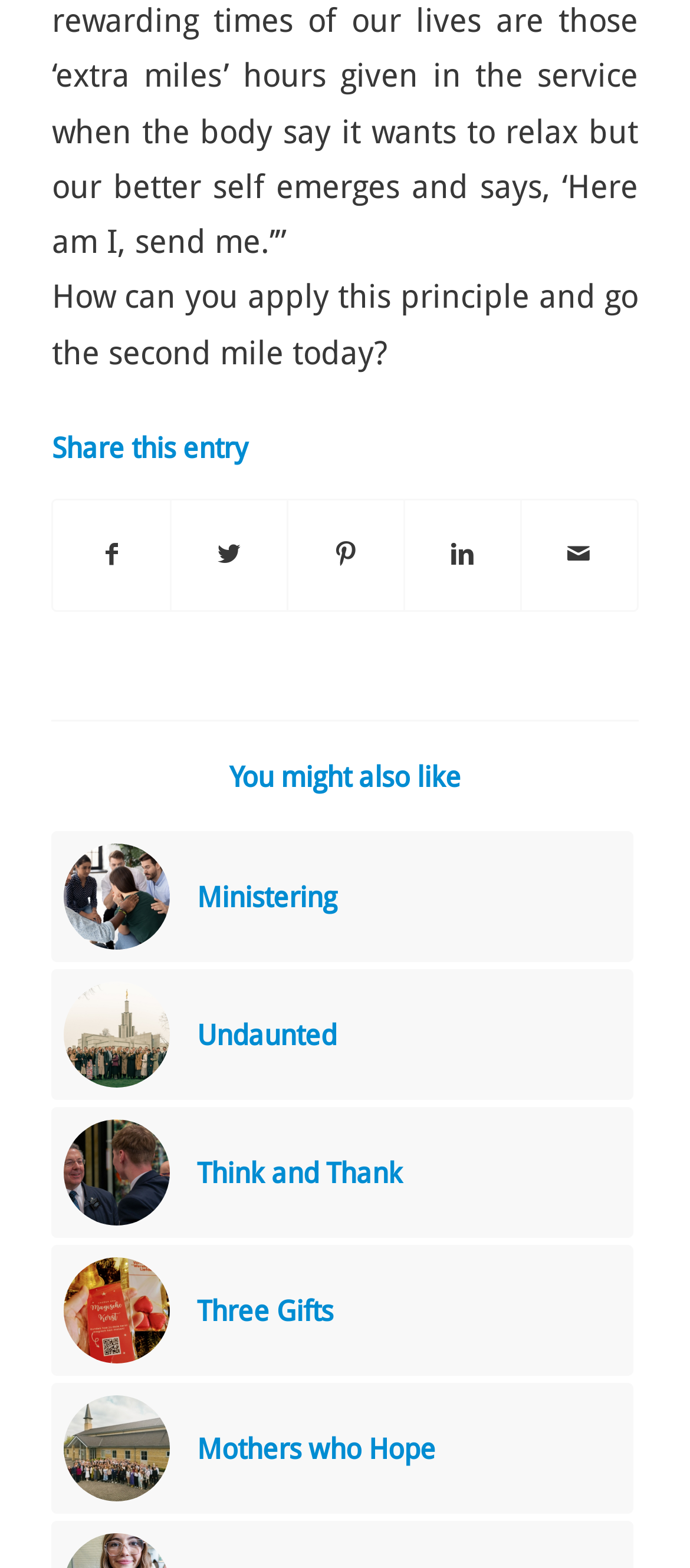Pinpoint the bounding box coordinates of the element that must be clicked to accomplish the following instruction: "View Mothers who Hope". The coordinates should be in the format of four float numbers between 0 and 1, i.e., [left, top, right, bottom].

[0.075, 0.882, 0.917, 0.966]